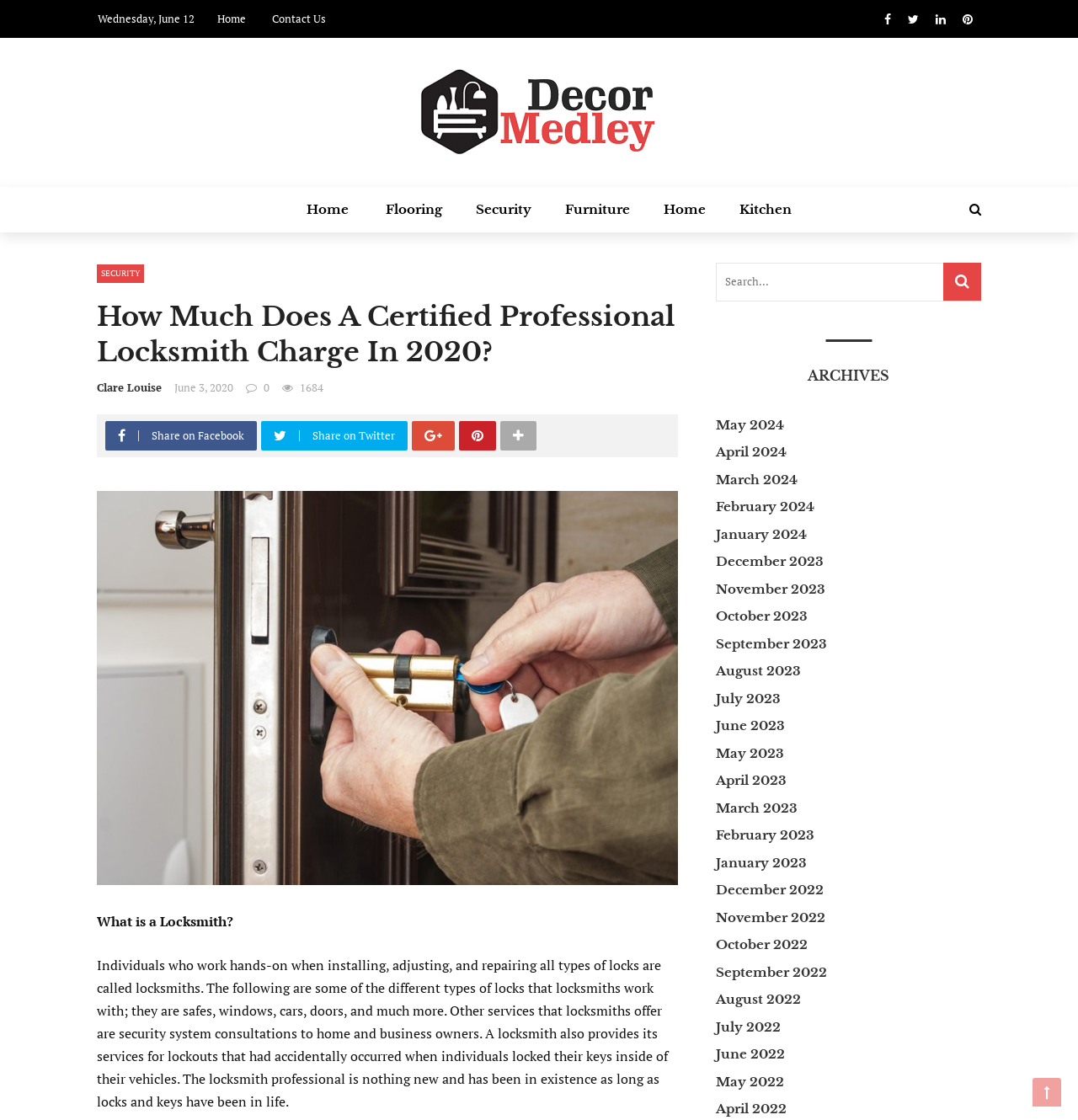Please find and report the bounding box coordinates of the element to click in order to perform the following action: "Read about what a locksmith is". The coordinates should be expressed as four float numbers between 0 and 1, in the format [left, top, right, bottom].

[0.09, 0.814, 0.216, 0.83]